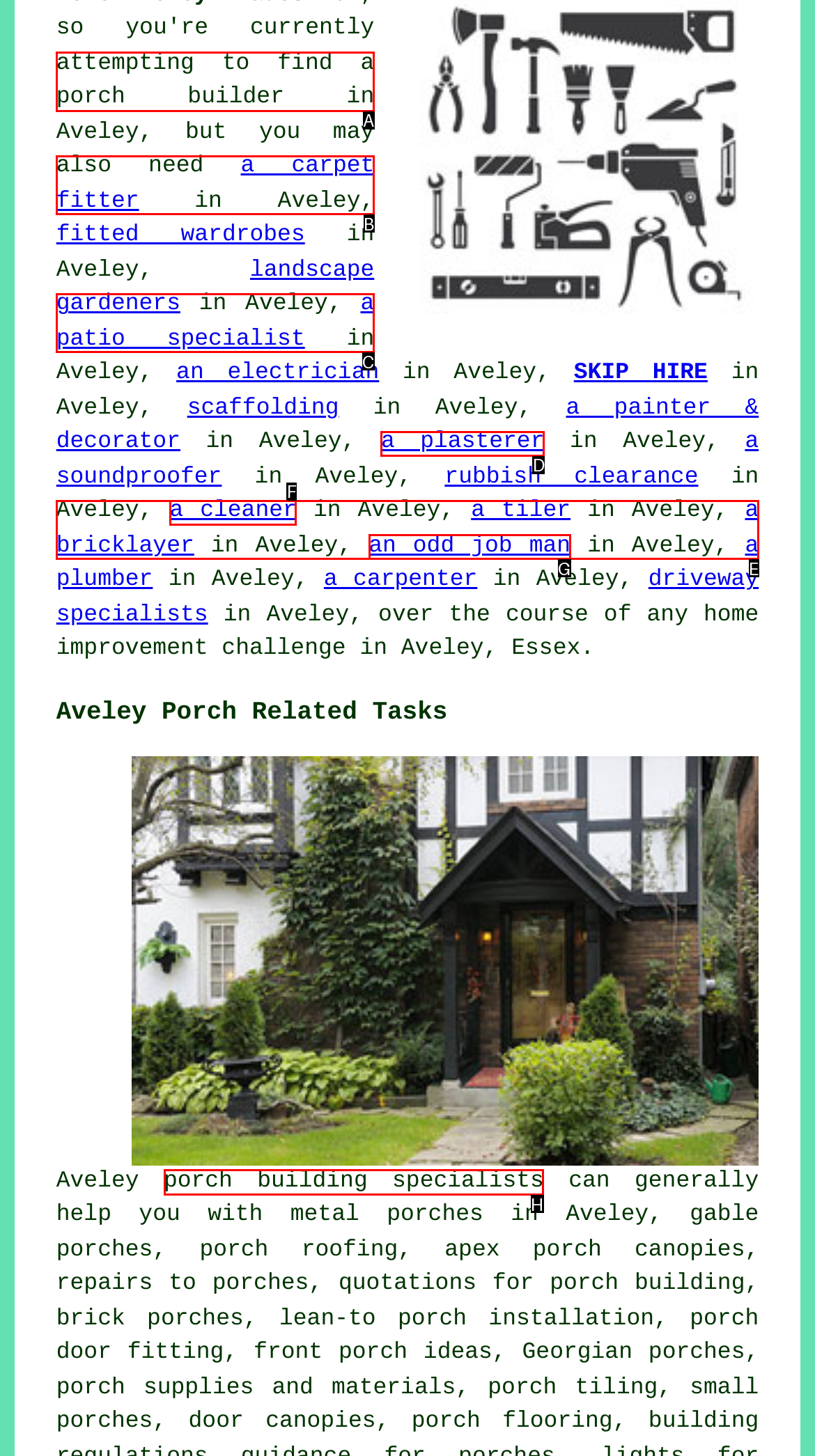Please indicate which option's letter corresponds to the task: Explore custom cases by examining the highlighted elements in the screenshot.

None